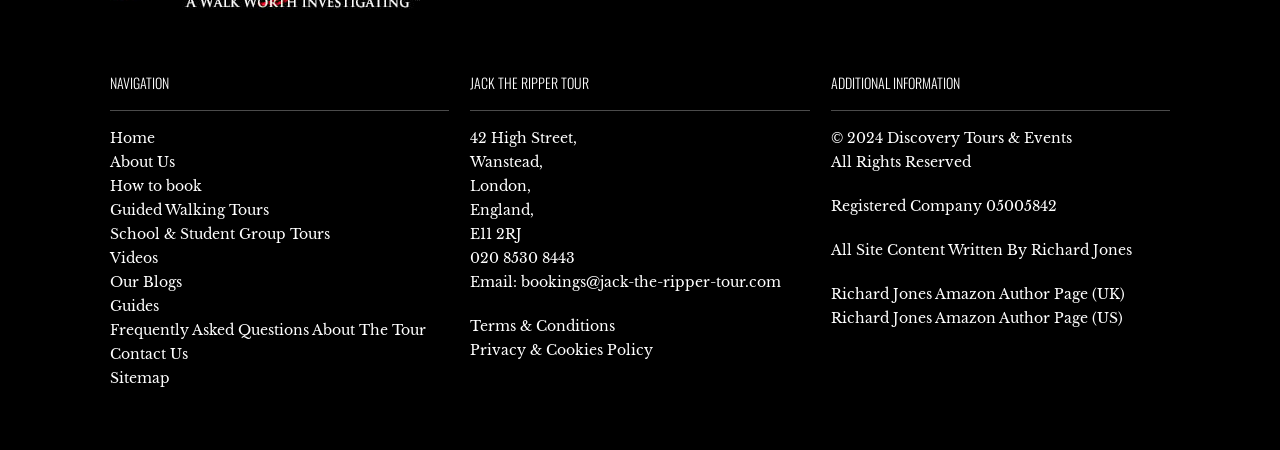Identify the bounding box coordinates for the UI element described by the following text: "How to book". Provide the coordinates as four float numbers between 0 and 1, in the format [left, top, right, bottom].

[0.086, 0.393, 0.158, 0.433]